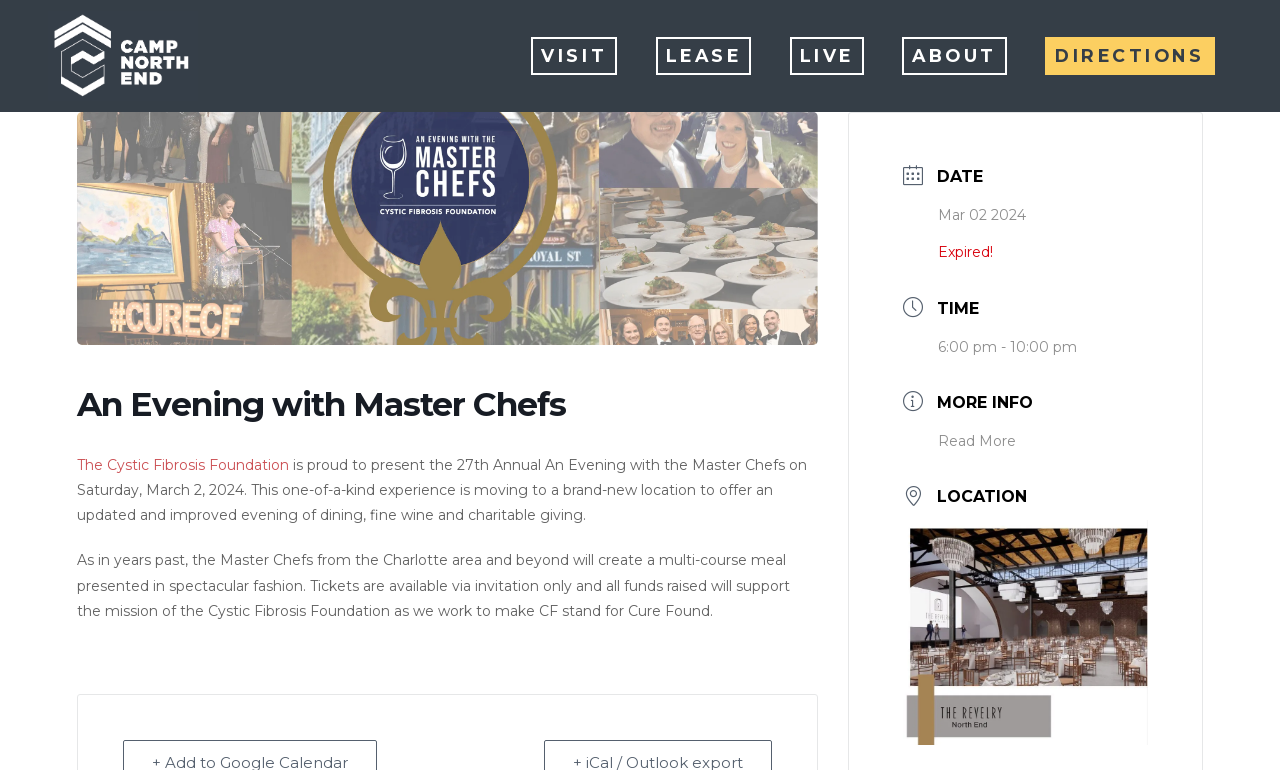Find the bounding box coordinates for the element that must be clicked to complete the instruction: "learn about the location". The coordinates should be four float numbers between 0 and 1, indicated as [left, top, right, bottom].

[0.705, 0.675, 0.897, 0.967]